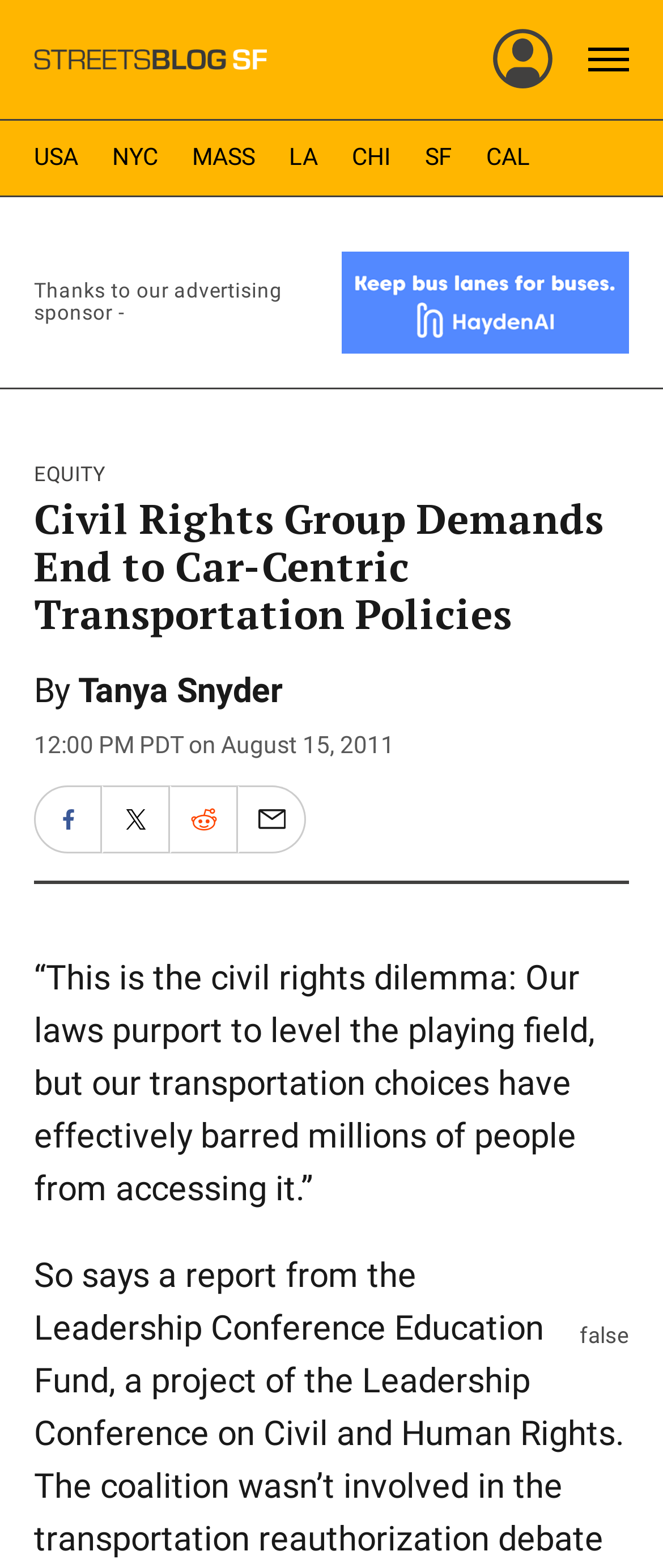Locate the UI element described by USA and provide its bounding box coordinates. Use the format (top-left x, top-left y, bottom-right x, bottom-right y) with all values as floating point numbers between 0 and 1.

[0.051, 0.089, 0.118, 0.113]